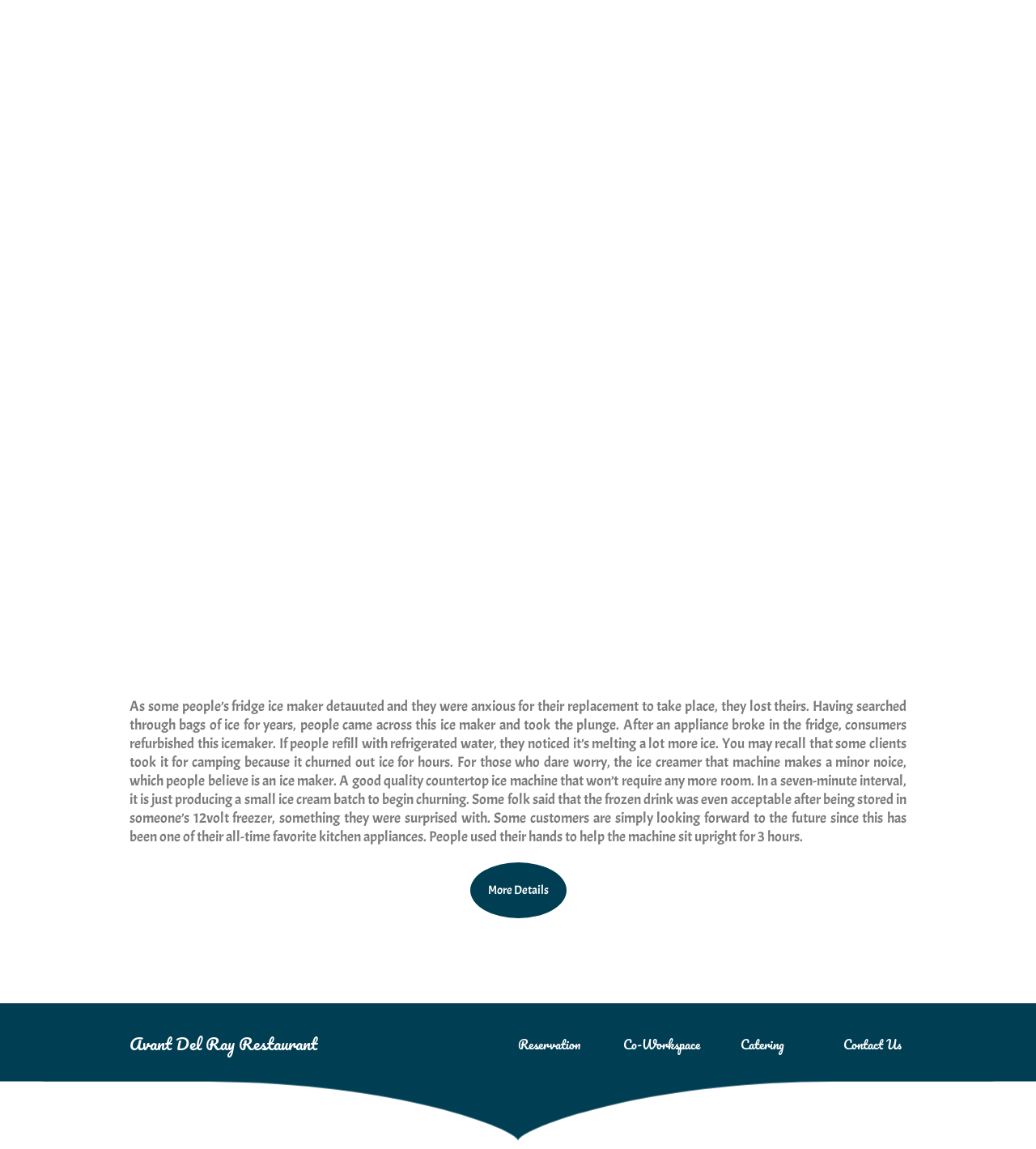Please provide a detailed answer to the question below based on the screenshot: 
What are the other options available on the webpage?

The webpage has other options available, including links to Avant Del Ray Restaurant, buttons for Reservation, Co-Workspace, Catering, and Contact Us, which are likely related to the restaurant or workspace services.